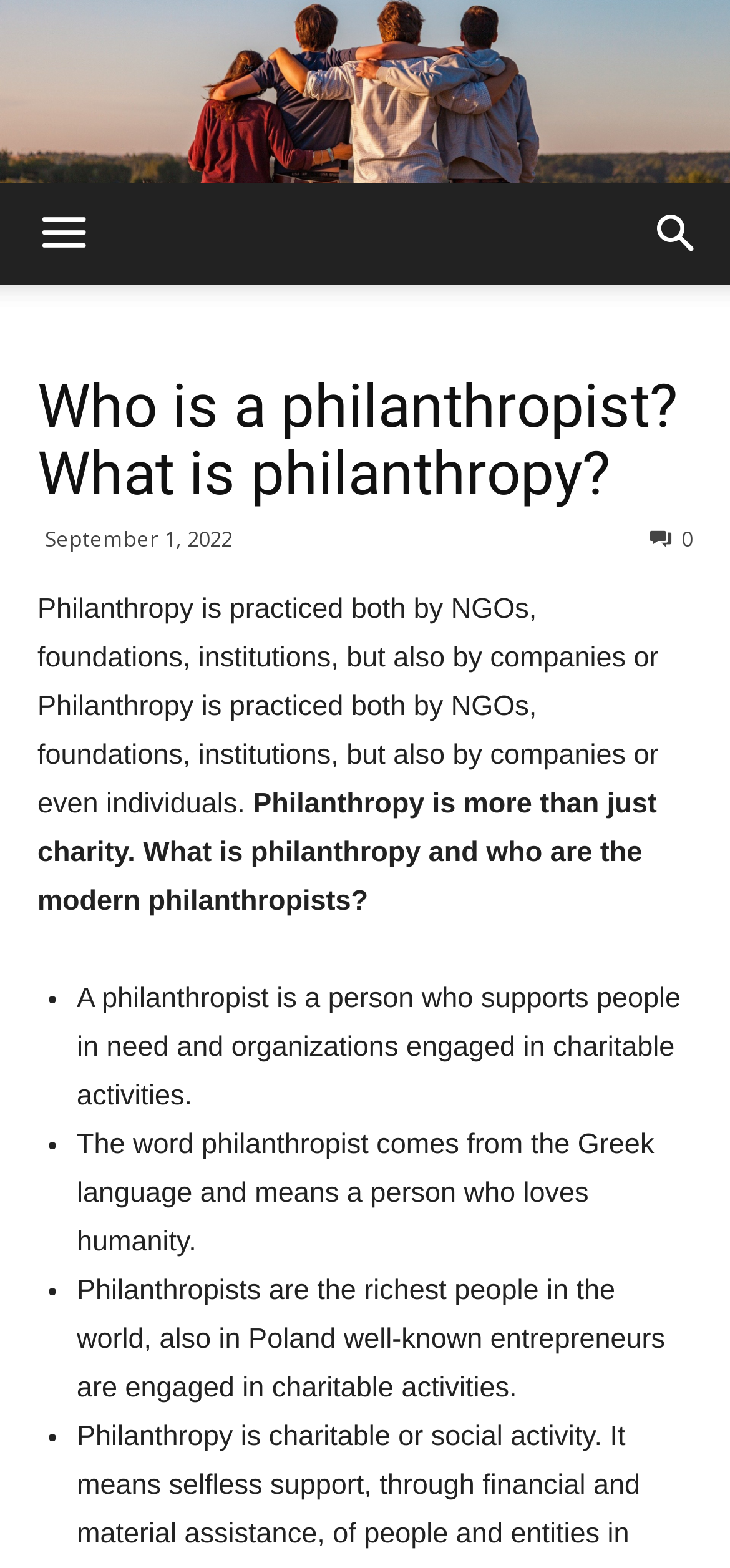What is the primary heading on this webpage?

Who is a philanthropist? What is philanthropy?